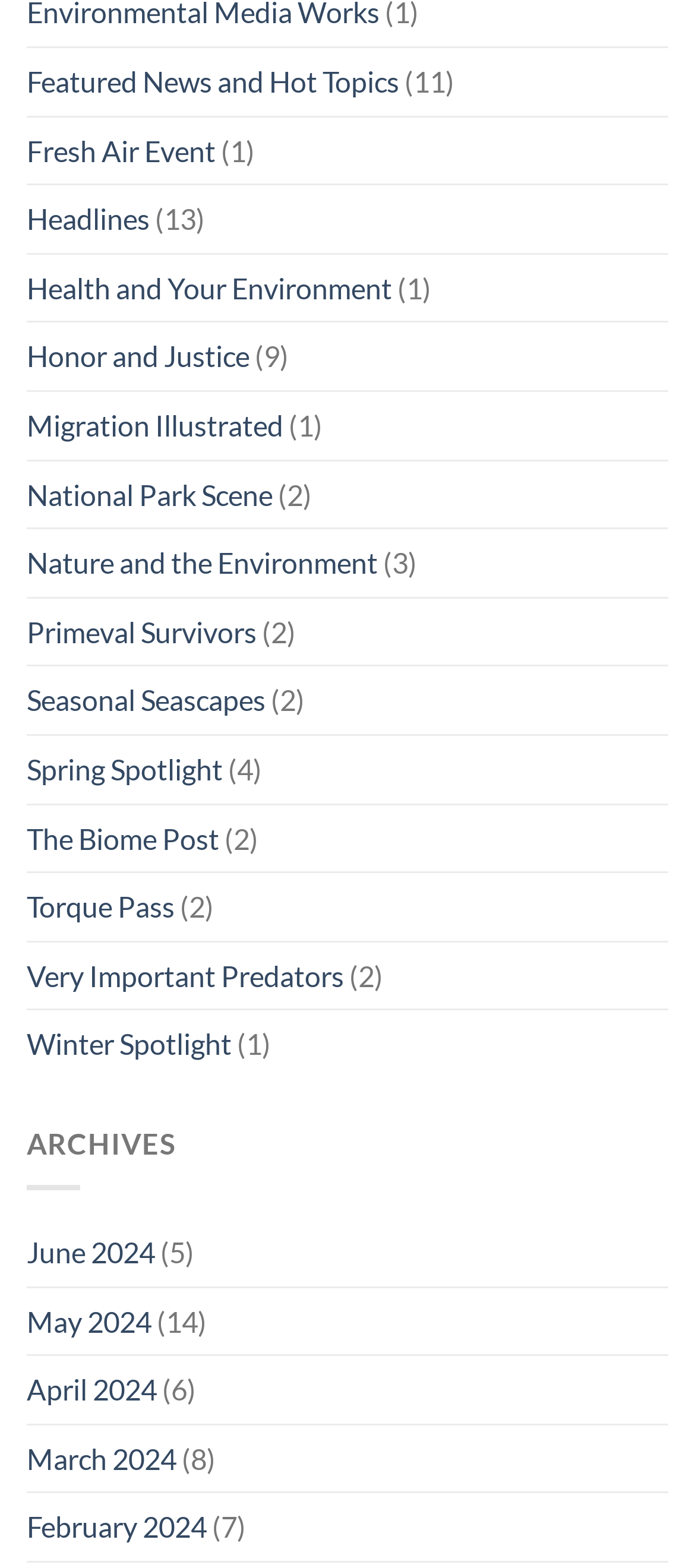Identify the coordinates of the bounding box for the element that must be clicked to accomplish the instruction: "Explore health and your environment".

[0.038, 0.162, 0.564, 0.205]